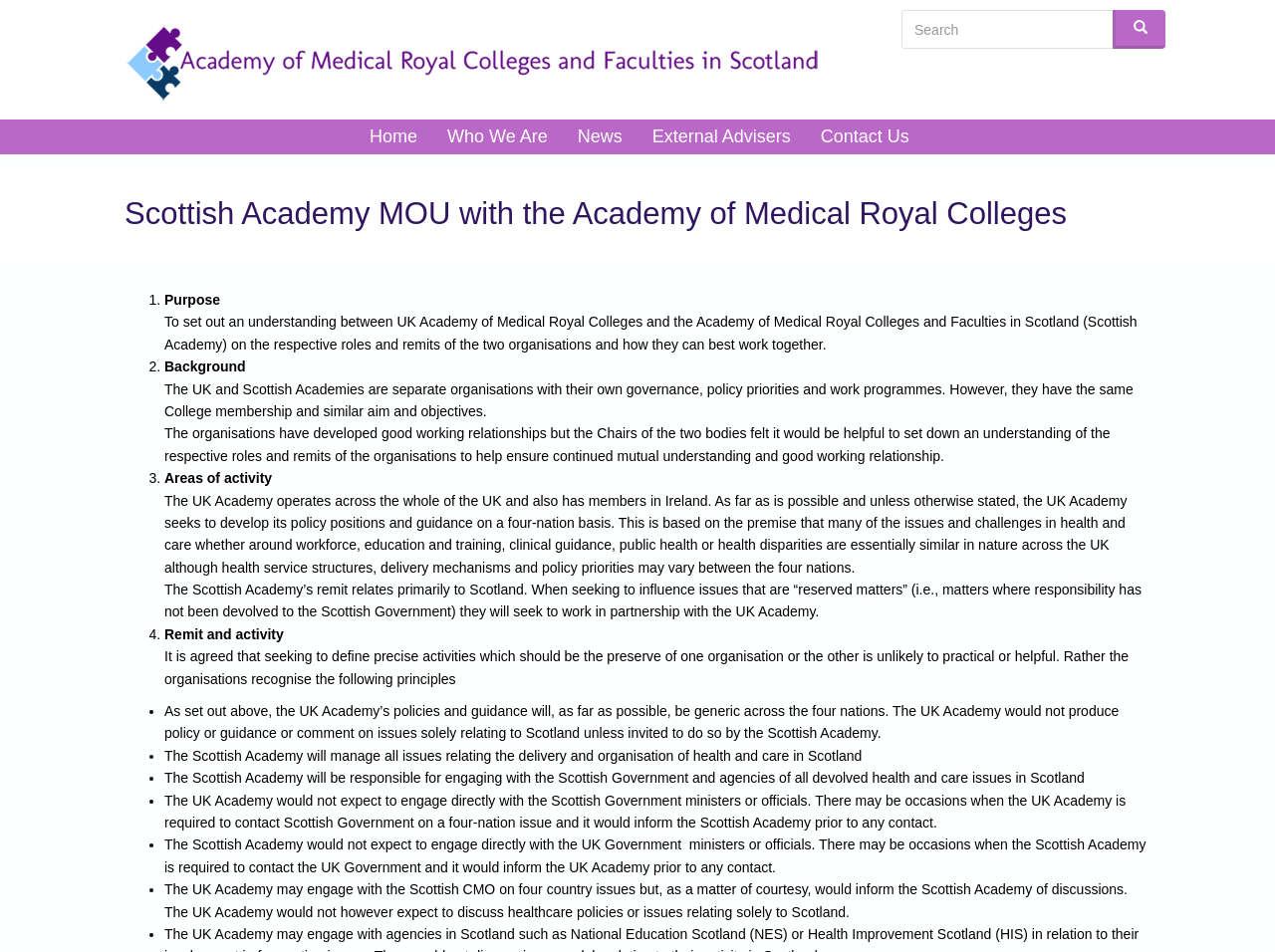Answer the question using only a single word or phrase: 
What is the remit of the Scottish Academy?

Primarily Scotland